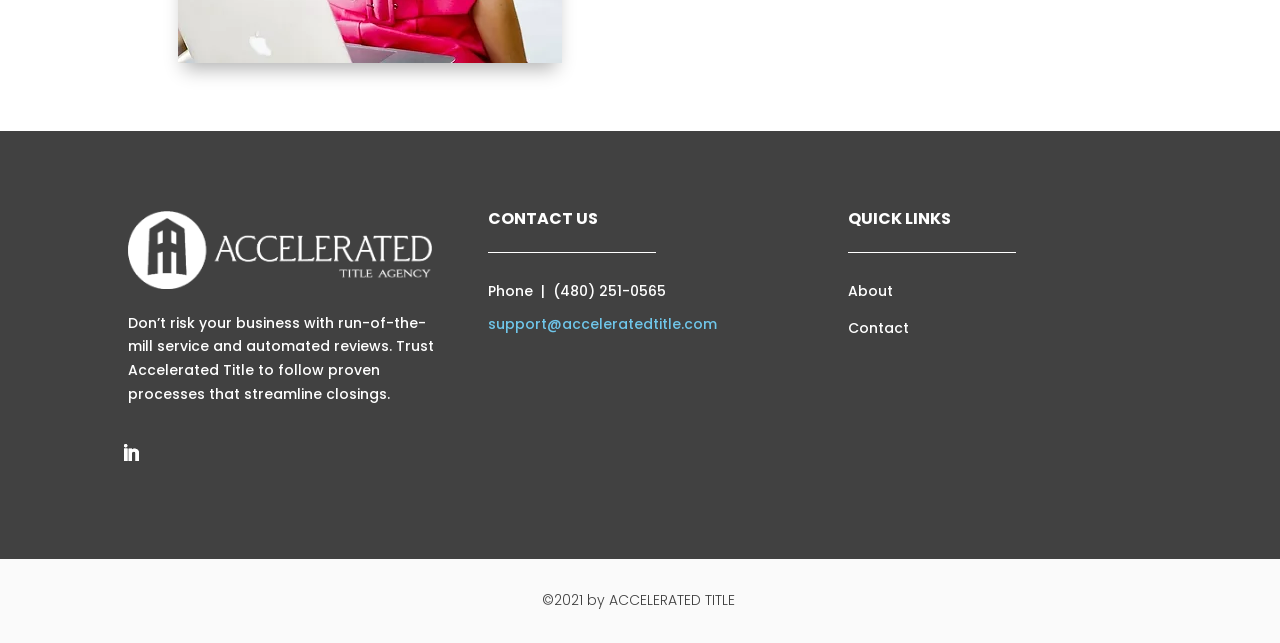Using the given description, provide the bounding box coordinates formatted as (top-left x, top-left y, bottom-right x, bottom-right y), with all values being floating point numbers between 0 and 1. Description: support@acceleratedtitle.com

[0.381, 0.489, 0.56, 0.52]